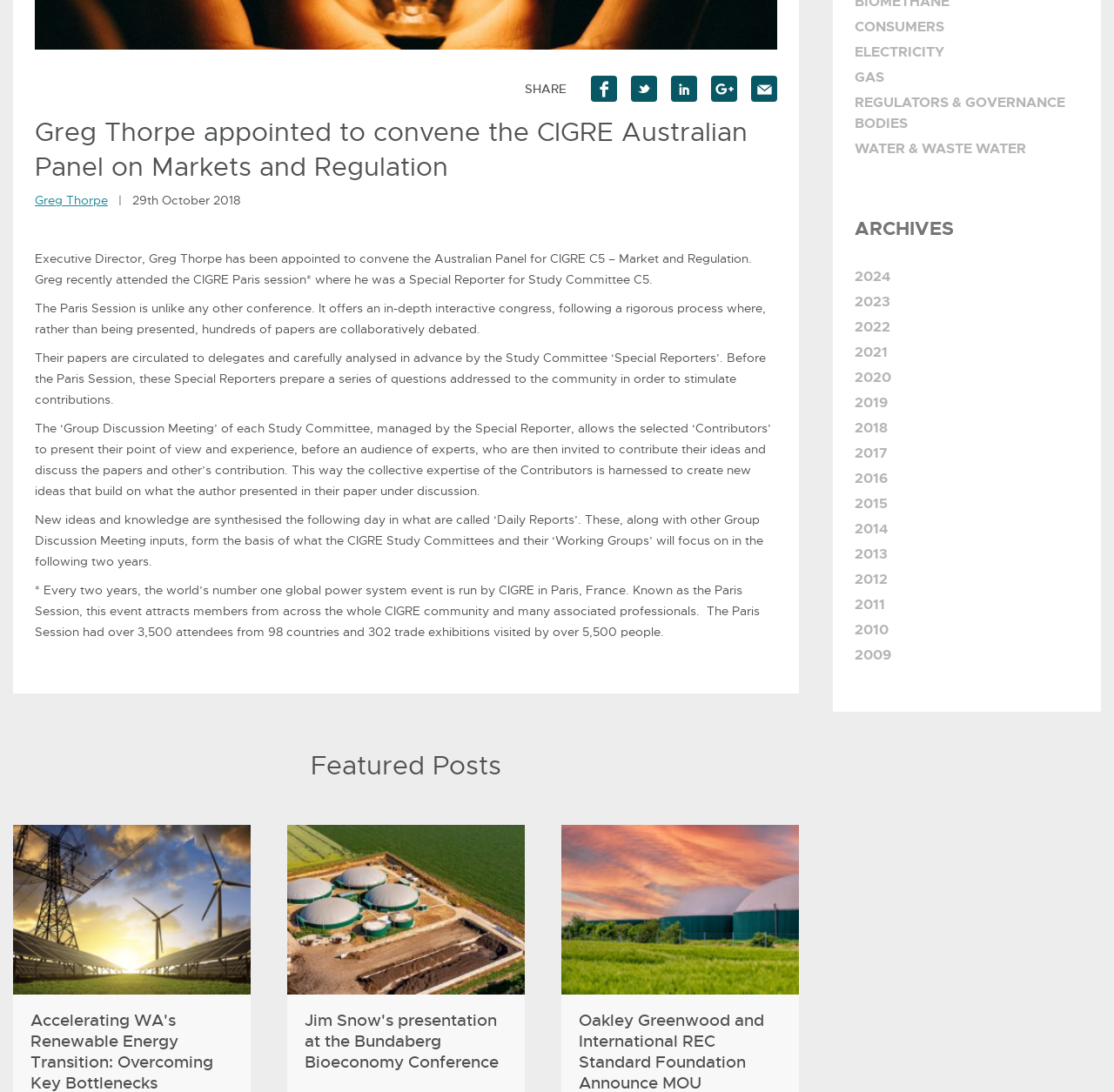Locate the bounding box of the UI element with the following description: "2020".

[0.767, 0.337, 0.8, 0.354]